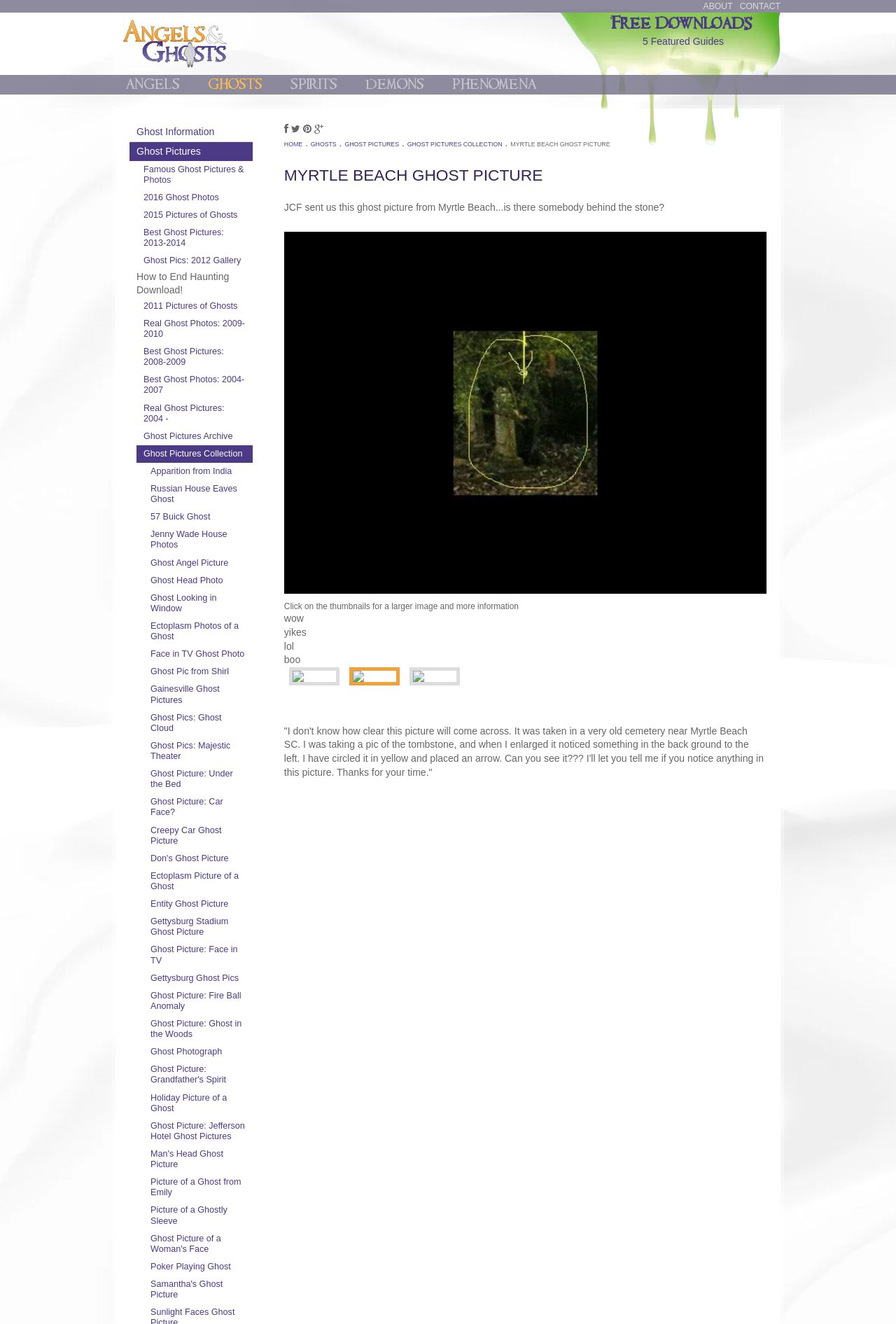Locate the UI element that matches the description Ghost Pictures Collection in the webpage screenshot. Return the bounding box coordinates in the format (top-left x, top-left y, bottom-right x, bottom-right y), with values ranging from 0 to 1.

[0.152, 0.336, 0.282, 0.35]